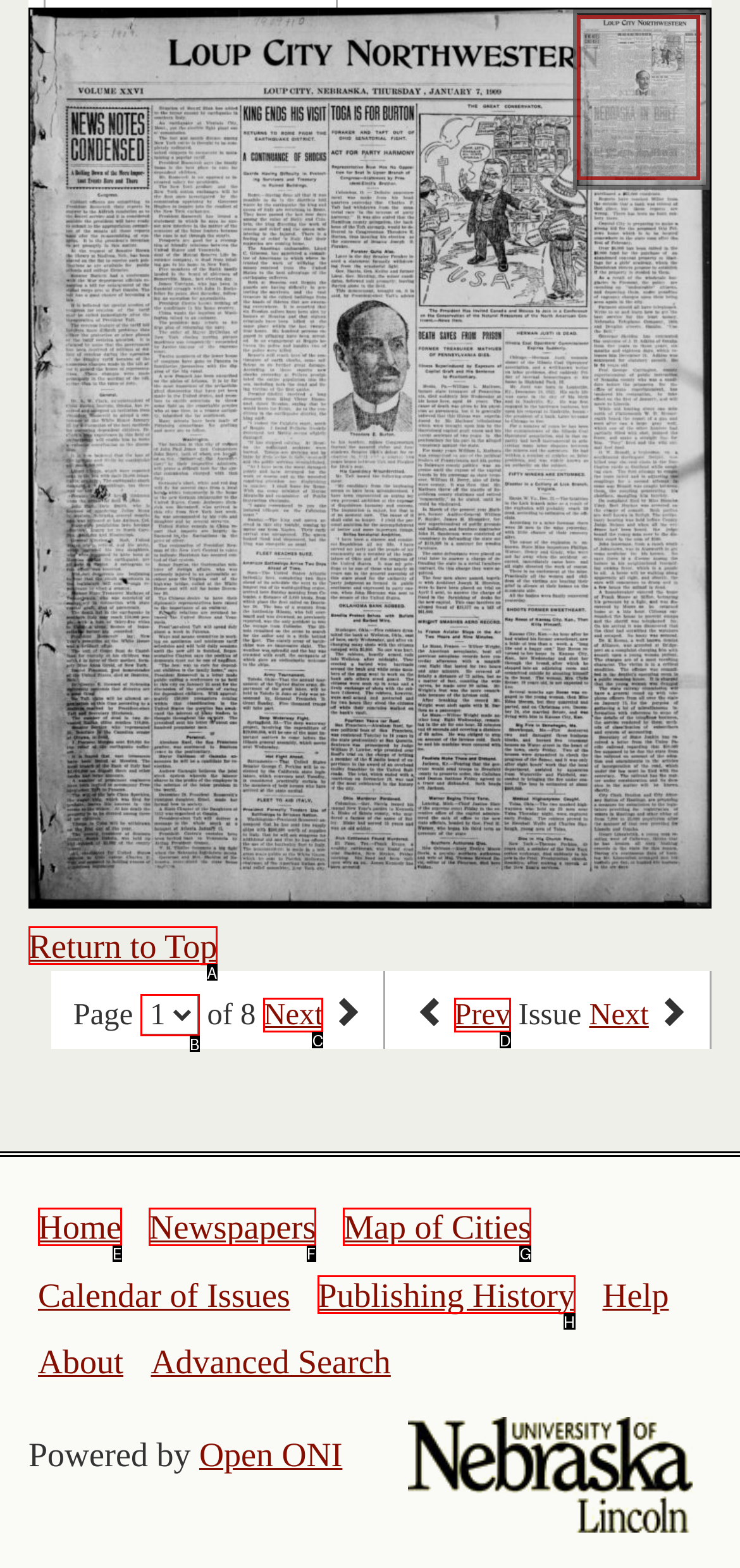Tell me which one HTML element best matches the description: Map of Cities
Answer with the option's letter from the given choices directly.

G